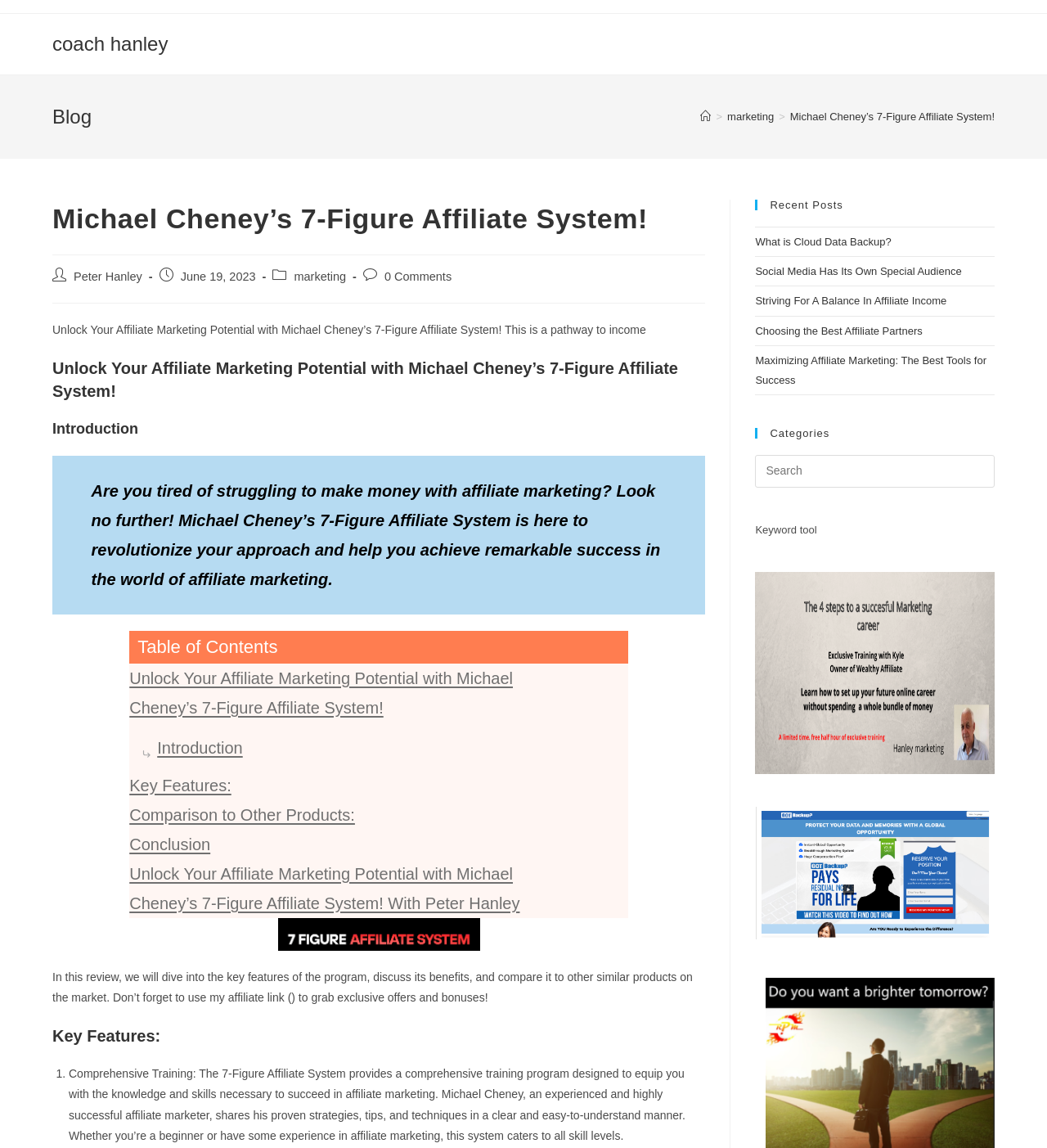Determine the bounding box coordinates (top-left x, top-left y, bottom-right x, bottom-right y) of the UI element described in the following text: Comparison to Other Products:

[0.124, 0.697, 0.569, 0.723]